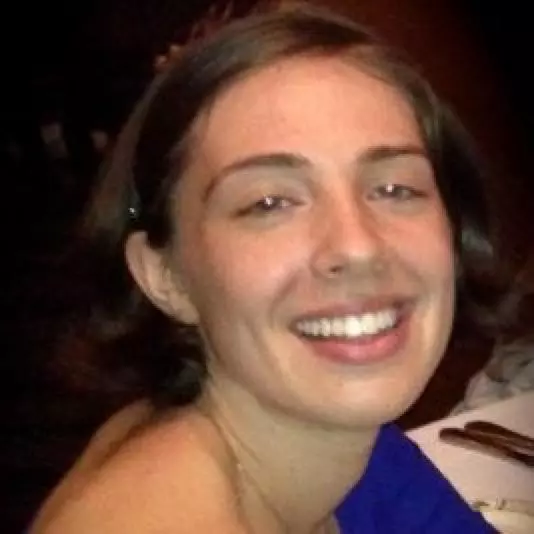Respond to the question below with a concise word or phrase:
What is the setting of the background?

Social or celebratory